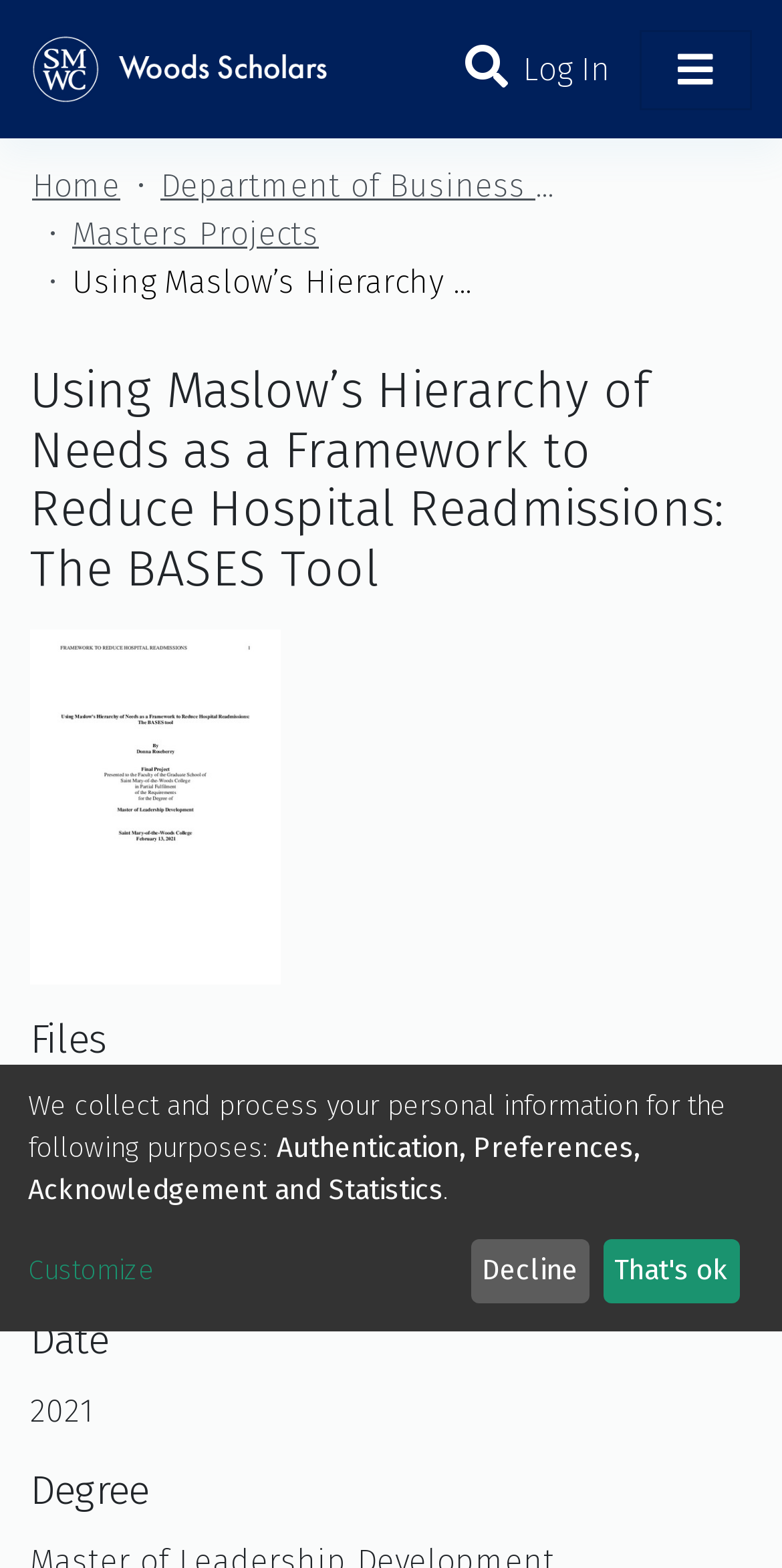Determine the bounding box coordinates for the clickable element required to fulfill the instruction: "View the BASES tool document". Provide the coordinates as four float numbers between 0 and 1, i.e., [left, top, right, bottom].

[0.038, 0.696, 0.577, 0.72]